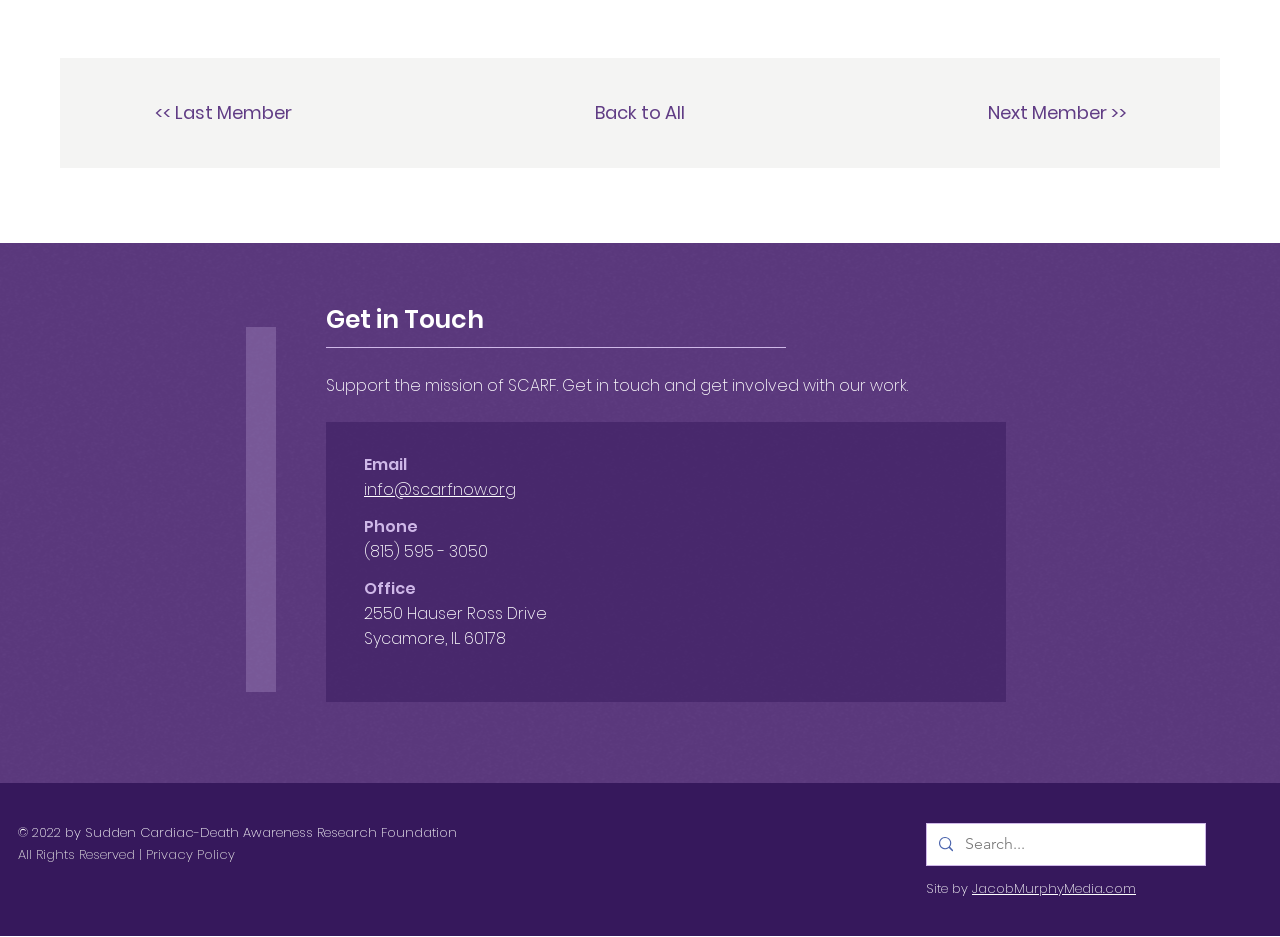Identify the bounding box for the UI element specified in this description: "info@scarfnow.org". The coordinates must be four float numbers between 0 and 1, formatted as [left, top, right, bottom].

[0.284, 0.51, 0.403, 0.535]